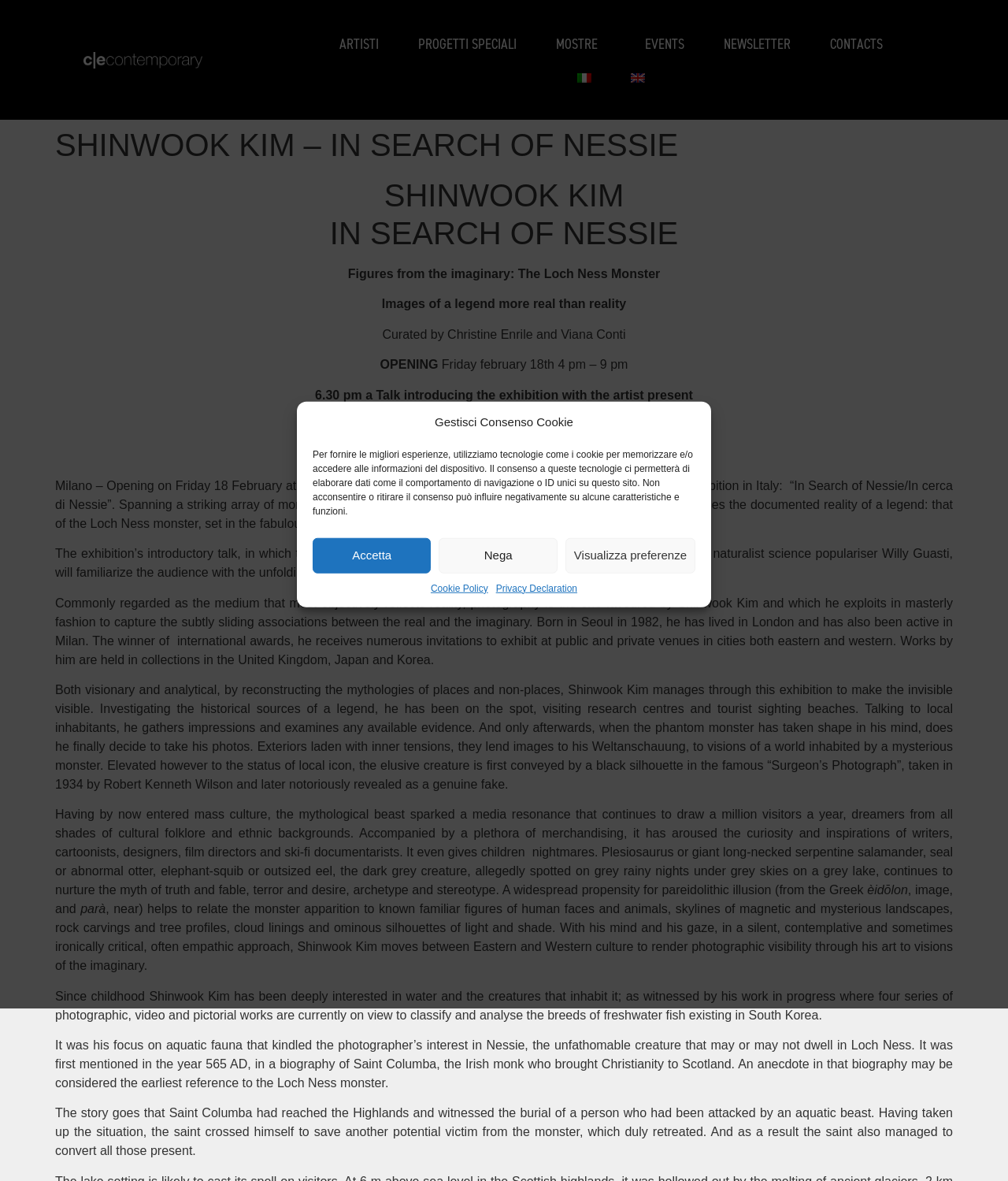Please provide a short answer using a single word or phrase for the question:
What is the name of the artist featured in the exhibition?

Shinwook Kim